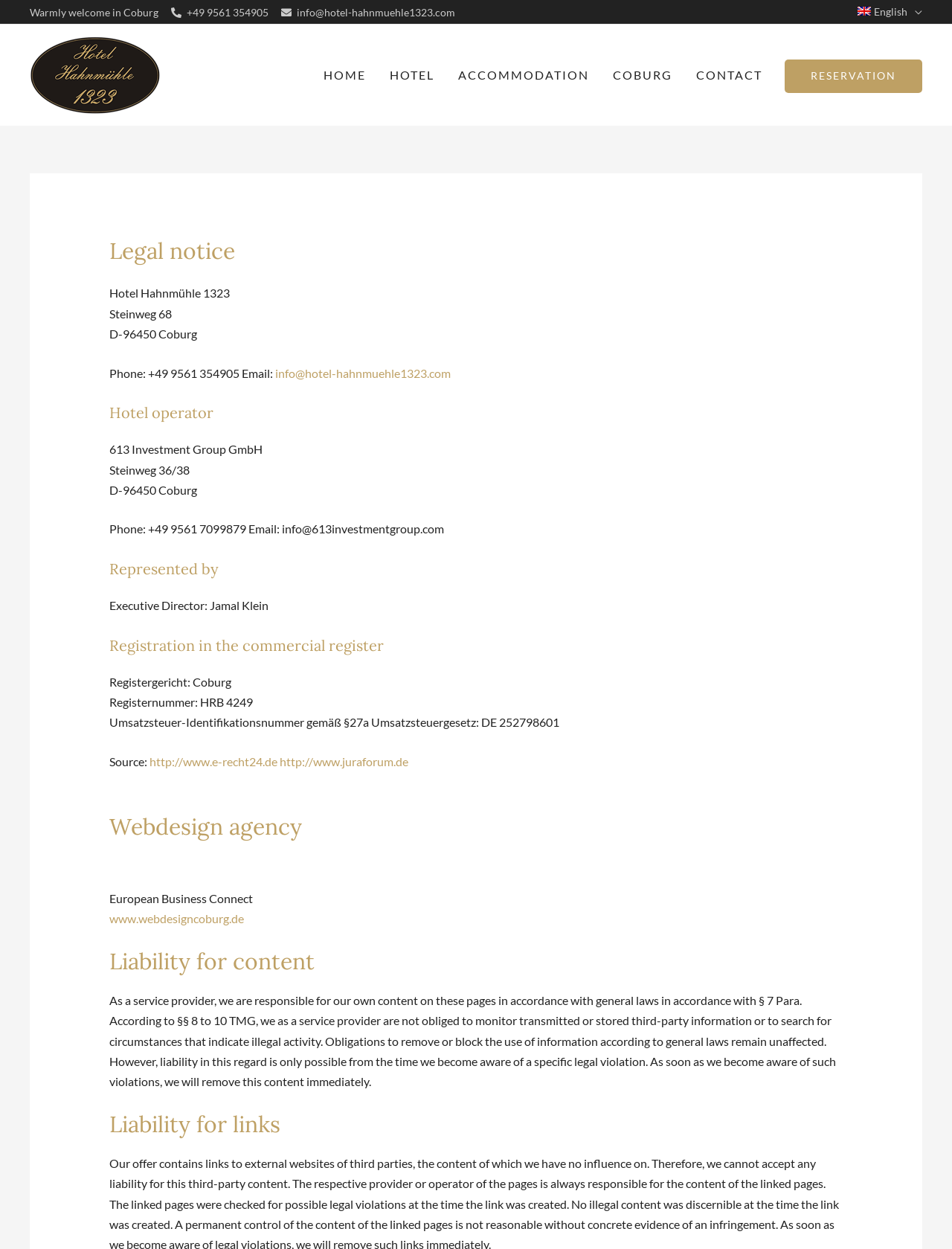What is the name of the executive director of the hotel operator?
Using the image, give a concise answer in the form of a single word or short phrase.

Jamal